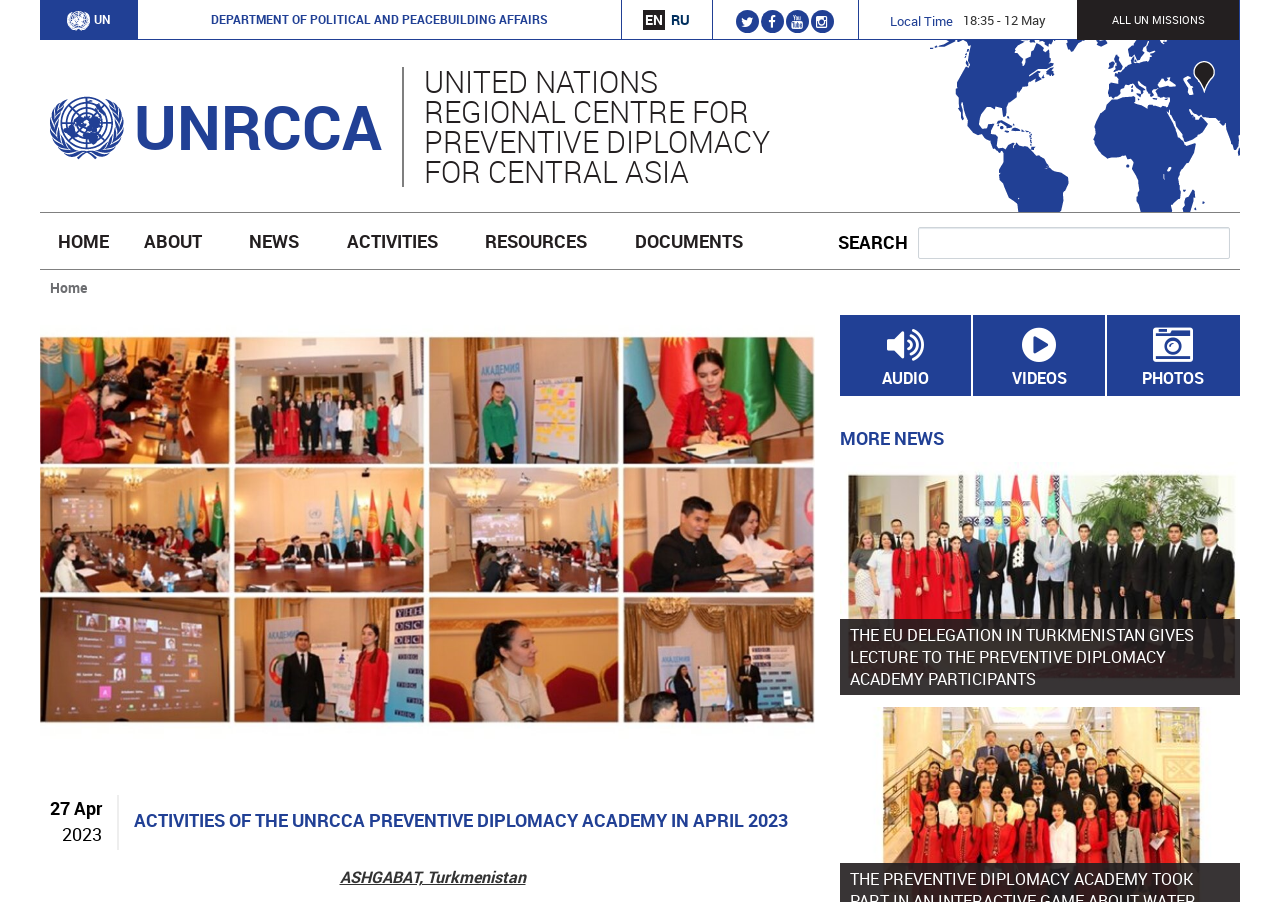Provide an in-depth caption for the webpage.

This webpage is about the United Nations Regional Centre for Preventive Diplomacy for Central Asia (UNRCCA). At the top, there is a navigation menu with links to "Home", "About", "News", "Activities", "Resources", and "Documents". Below the navigation menu, there is a search bar with a "Search" button.

On the left side, there is a section with the UN logo and links to the UN's social media profiles, including Twitter, Facebook, YouTube, and Instagram. Below this section, there is a link to "ALL UN MISSIONS".

The main content of the page is about the activities of the UNRCCA Preventive Diplomacy Academy in April 2023. There is a heading that reads "ACTIVITIES OF THE UNRCCA PREVENTIVE DIPLOMACY ACADEMY IN APRIL 2023" and a subheading that reads "ASHGABAT, Turkmenistan". Below this, there are links to "AUDIO", "VIDEOS", and "PHOTOS" related to the academy's activities.

Further down, there is a section with the heading "MORE NEWS" and a figure with a link to another news article. Below this, there is another news article with a title and a date "02 May 2024".

Throughout the page, there are several images, including the UN logo, icons for social media profiles, and a figure related to the news article.